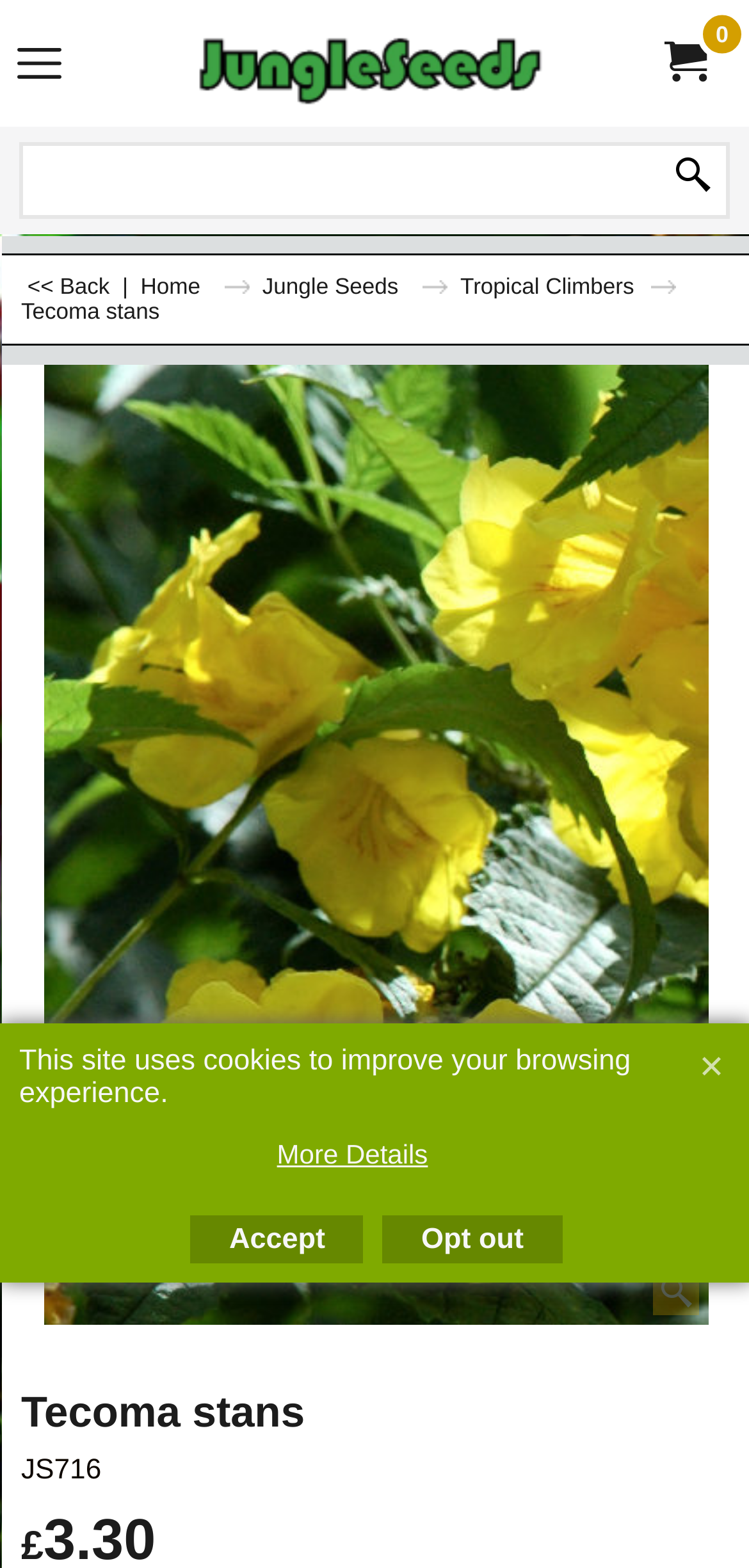Identify the bounding box for the UI element described as: "0". Ensure the coordinates are four float numbers between 0 and 1, formatted as [left, top, right, bottom].

[0.874, 0.024, 0.951, 0.056]